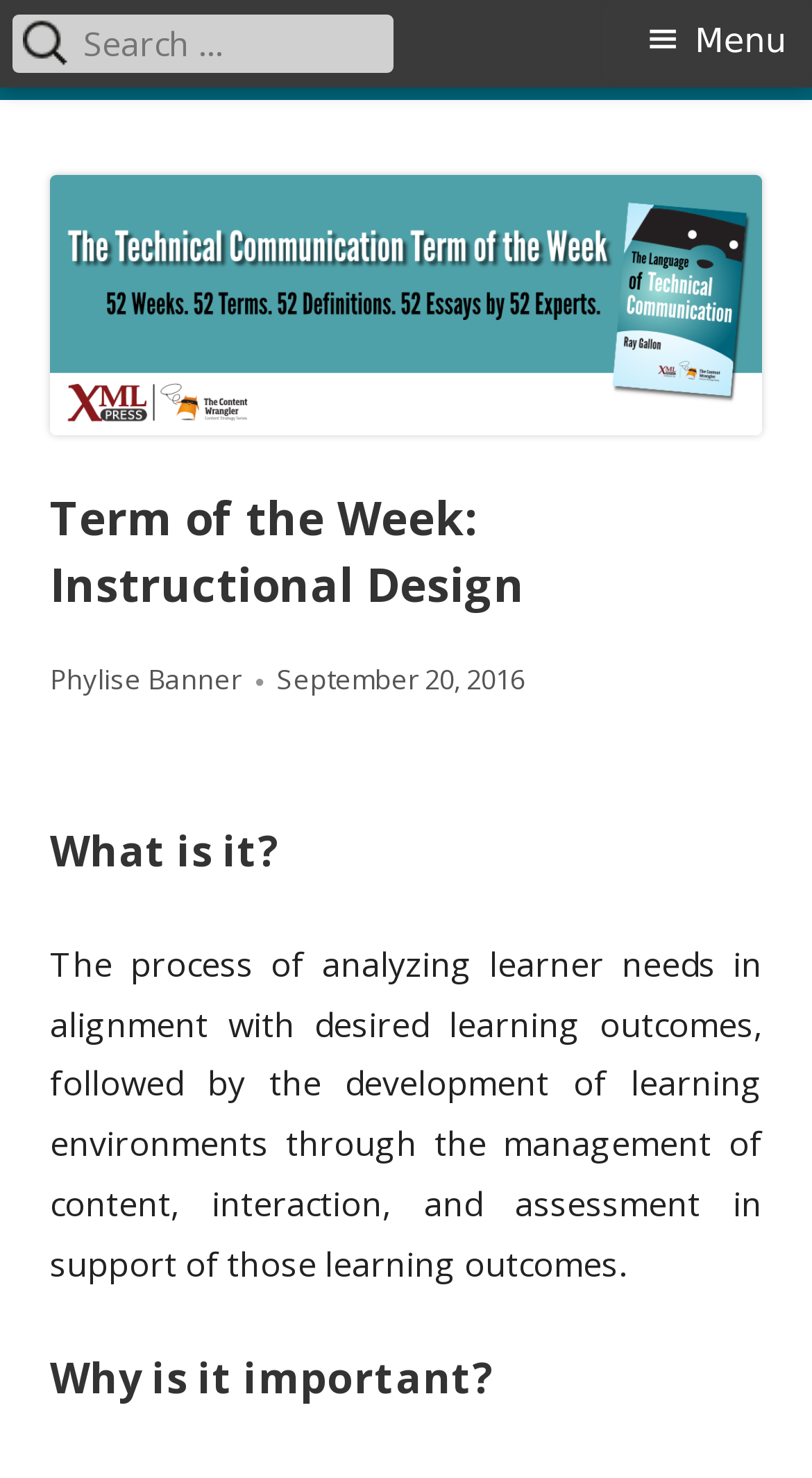Please answer the following question using a single word or phrase: 
What is the topic of the article?

Instructional Design